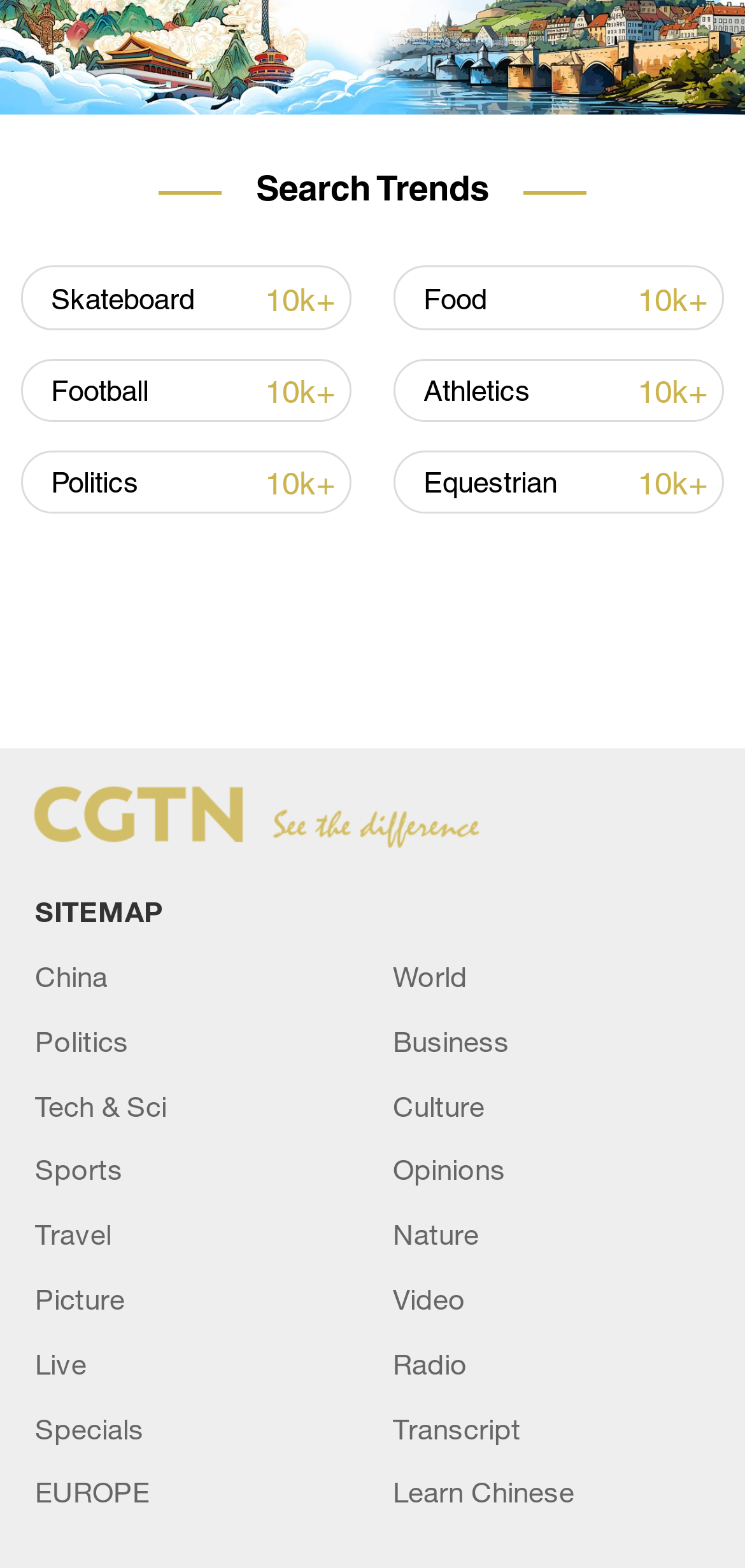Could you determine the bounding box coordinates of the clickable element to complete the instruction: "Read more about Credit Suisse buyout"? Provide the coordinates as four float numbers between 0 and 1, i.e., [left, top, right, bottom].

[0.075, 0.145, 0.885, 0.199]